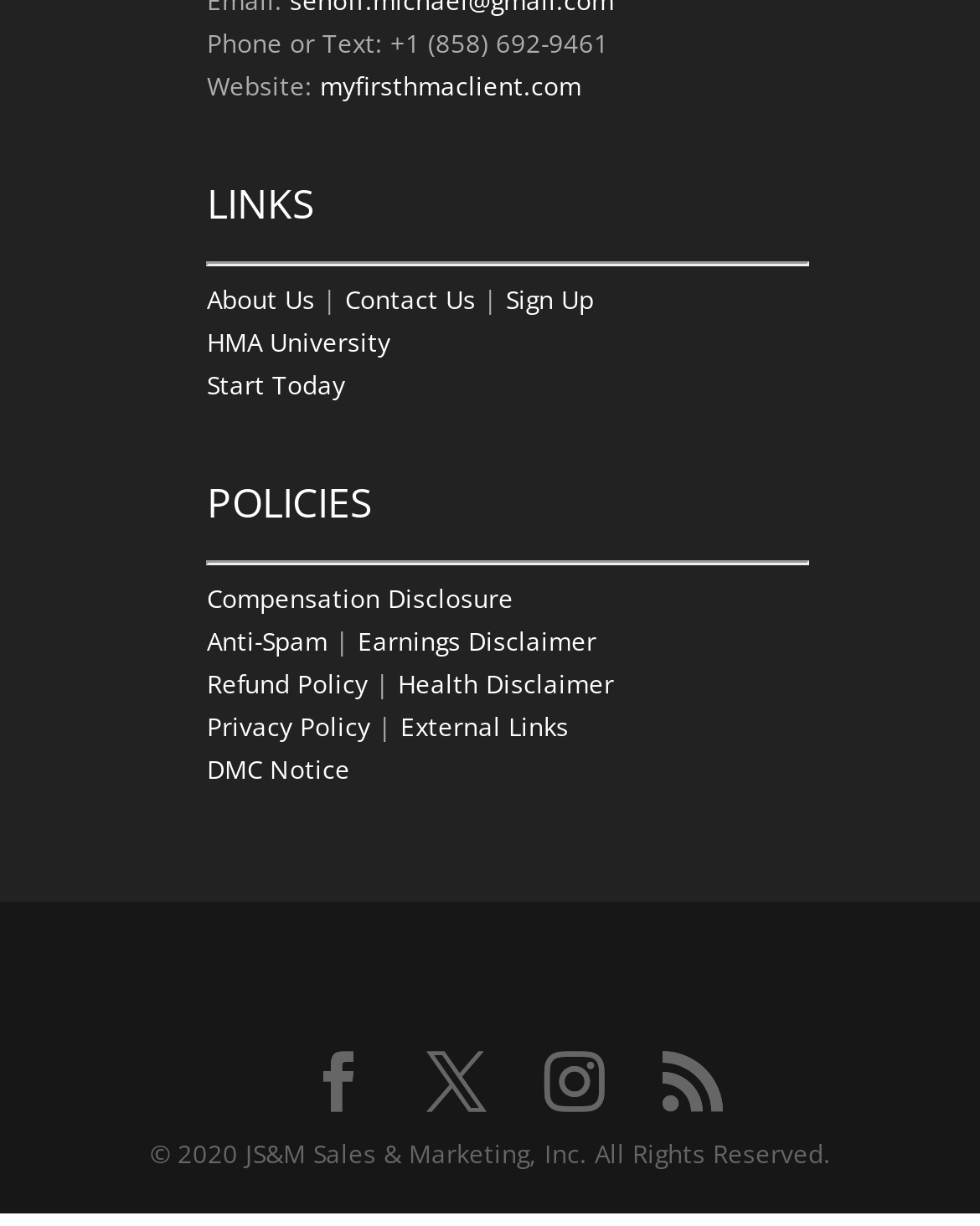What is the phone number to contact?
Use the image to answer the question with a single word or phrase.

+1 (858) 692-9461